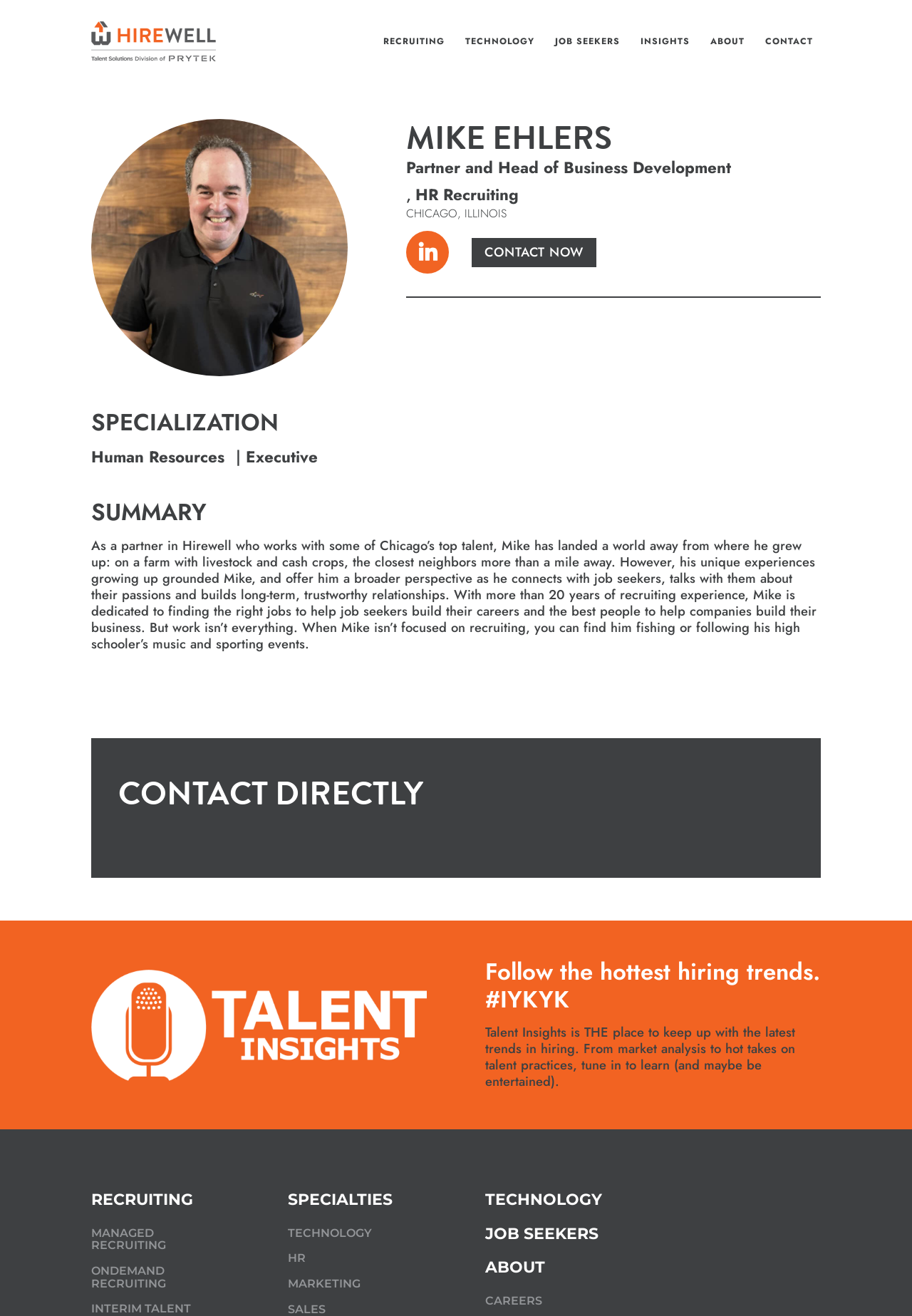Pinpoint the bounding box coordinates of the element that must be clicked to accomplish the following instruction: "Contact Hirewell directly". The coordinates should be in the format of four float numbers between 0 and 1, i.e., [left, top, right, bottom].

[0.567, 0.339, 0.687, 0.351]